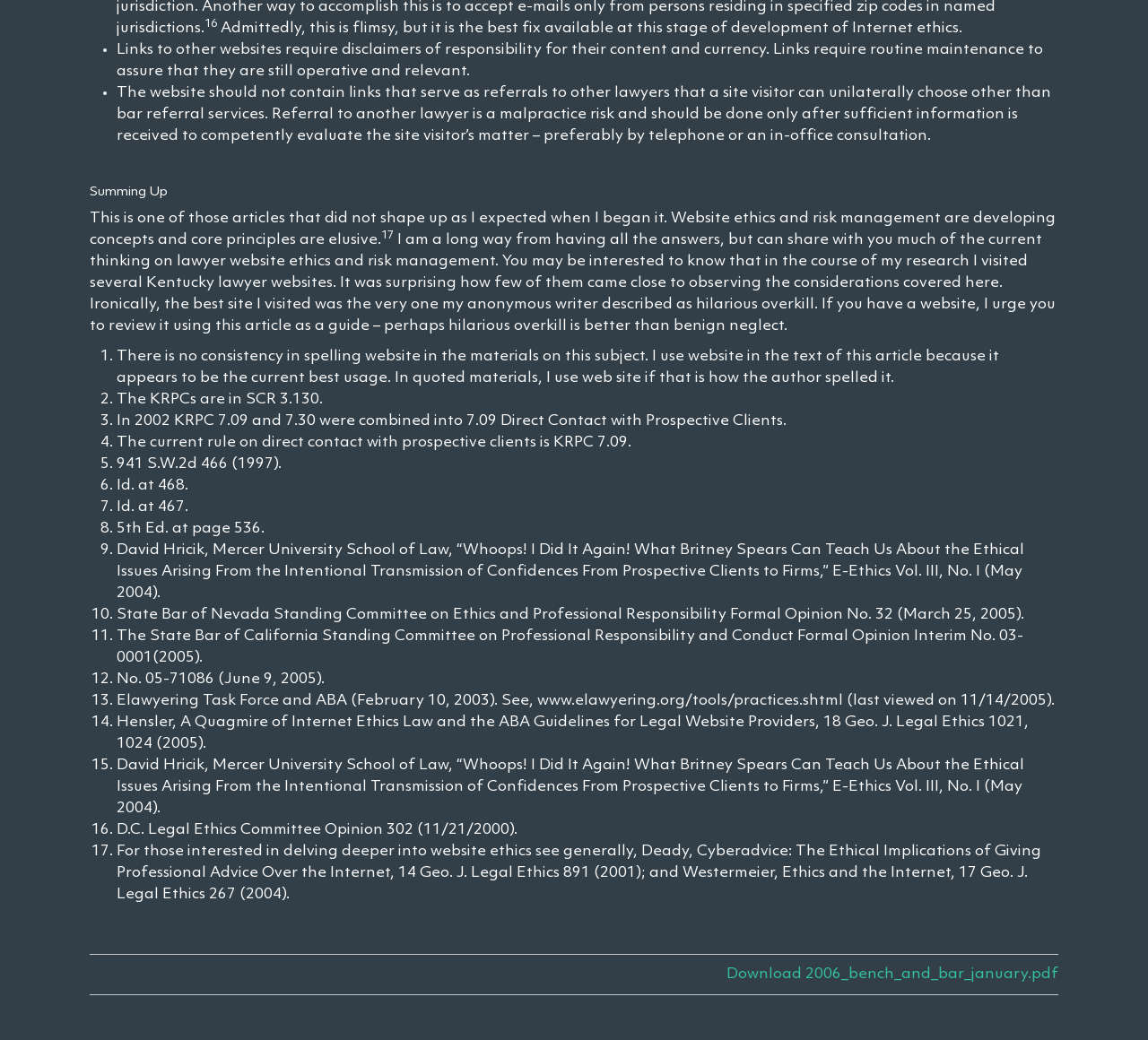What is the author's recommendation for lawyers with websites?
Answer the question with as much detail as you can, using the image as a reference.

The author urges lawyers with websites to review their sites using this article as a guide, suggesting that the article provides valuable insights and considerations for ensuring ethical and responsible website practices.